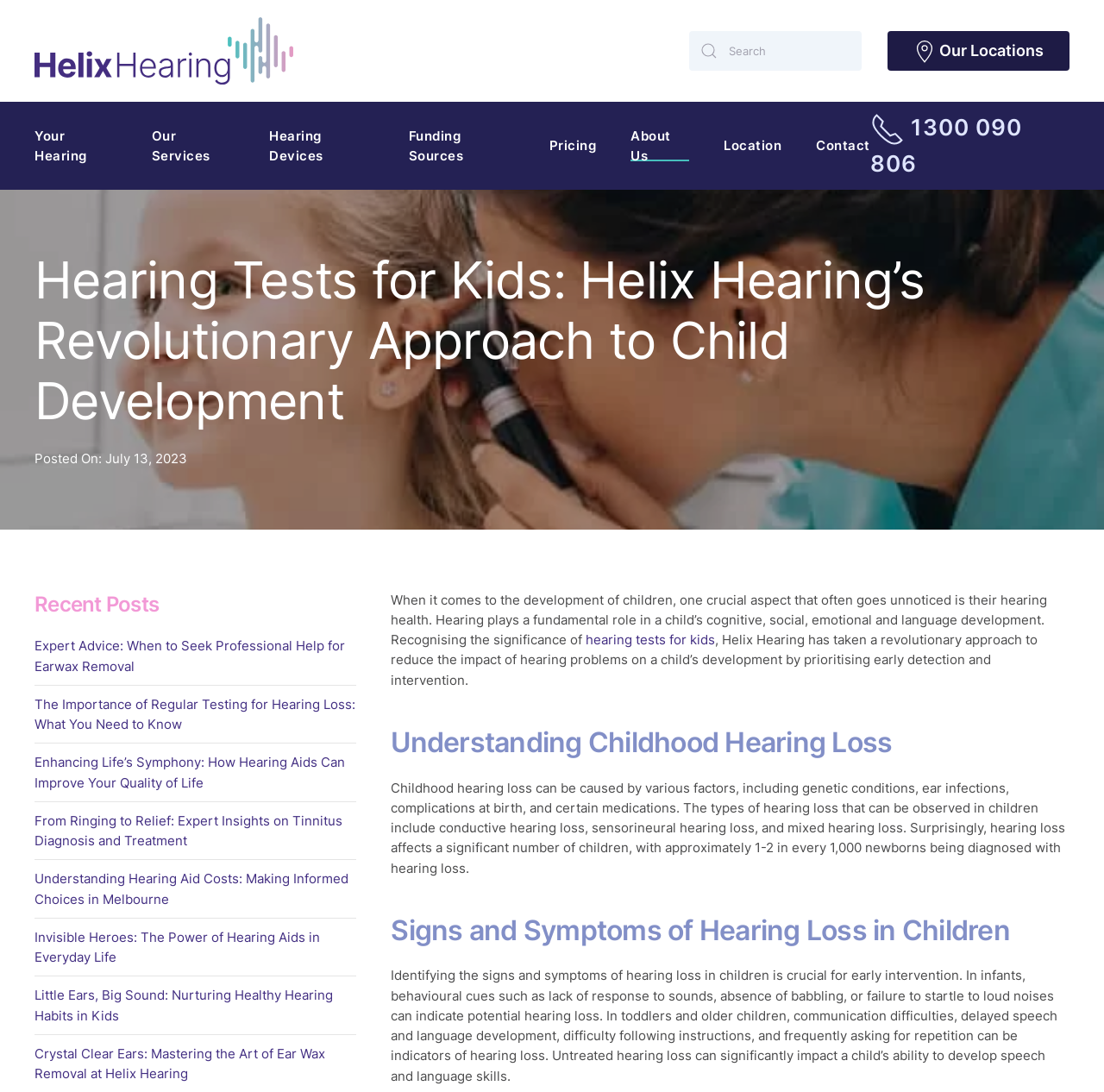Please locate and generate the primary heading on this webpage.

Hearing Tests for Kids: Helix Hearing’s Revolutionary Approach to Child Development